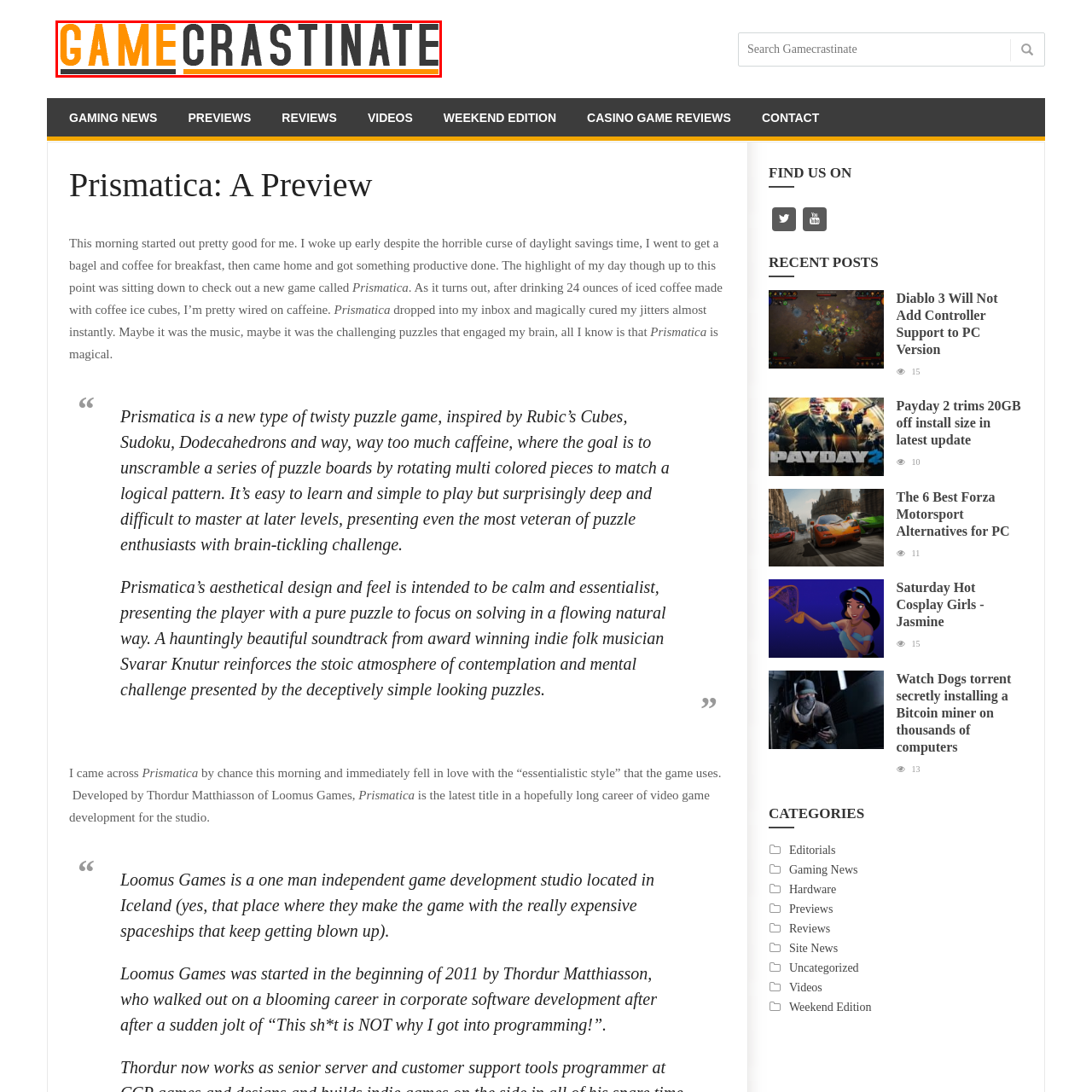Examine the section enclosed by the red box and give a brief answer to the question: What color is the word 'Game' in the logo?

Orange